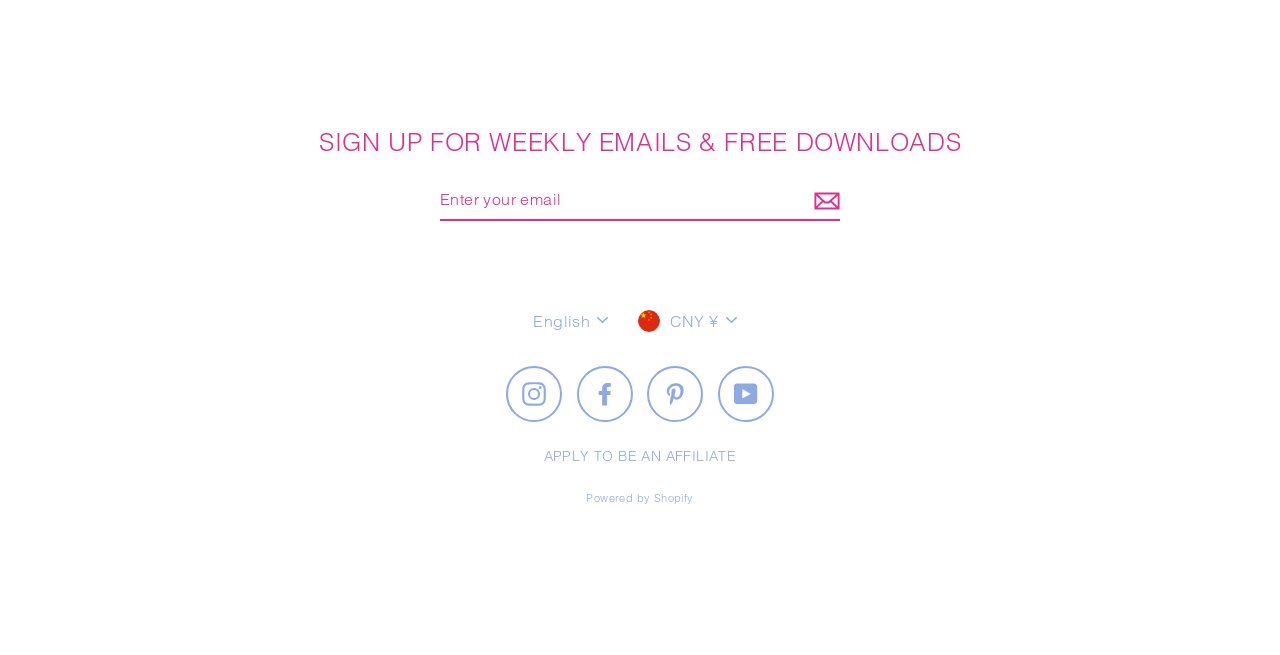Locate the bounding box coordinates of the element you need to click to accomplish the task described by this instruction: "Enter email address".

[0.344, 0.275, 0.656, 0.337]